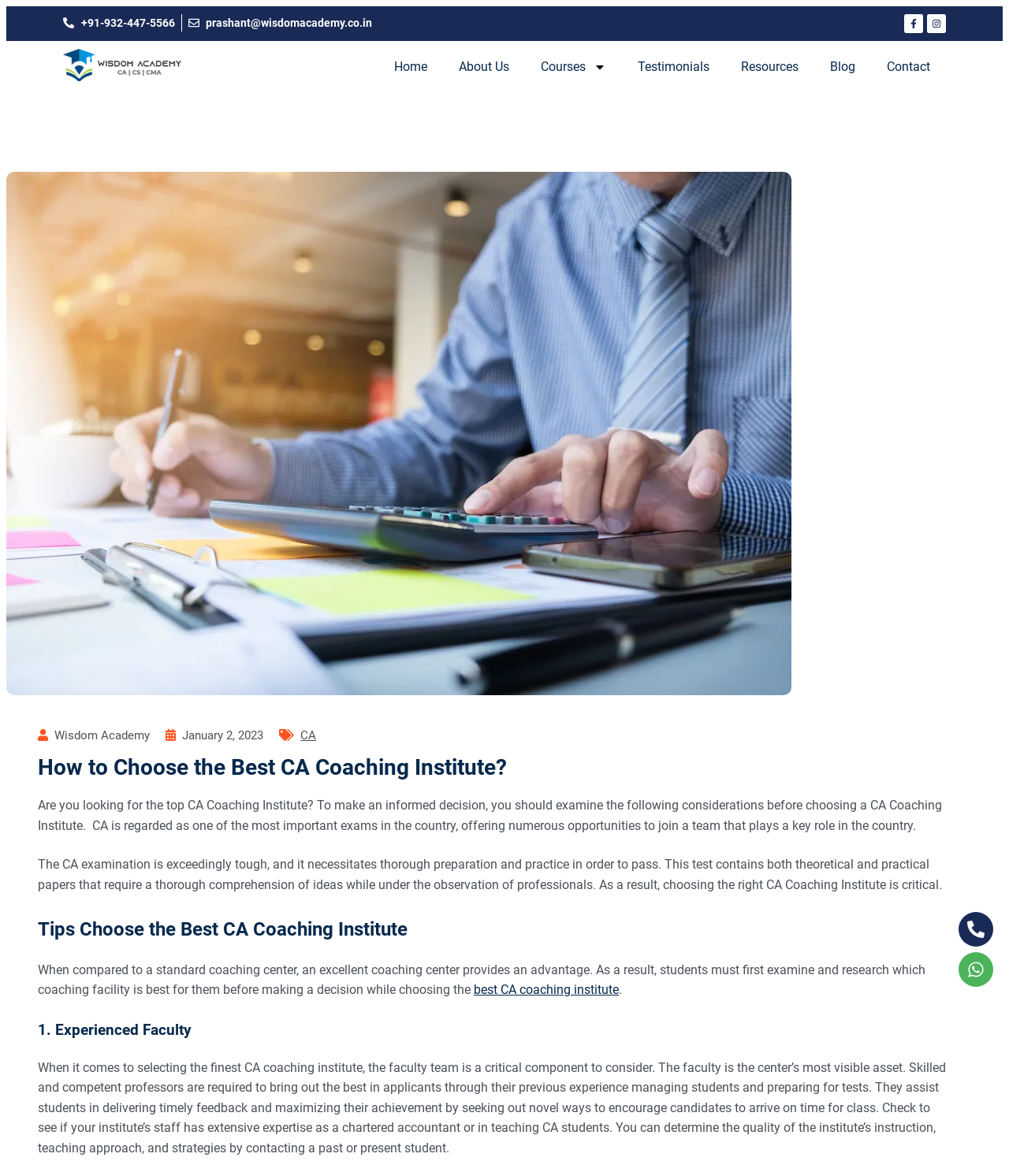Please answer the following question using a single word or phrase: 
What is the role of faculty in a CA Coaching Institute?

To bring out the best in applicants